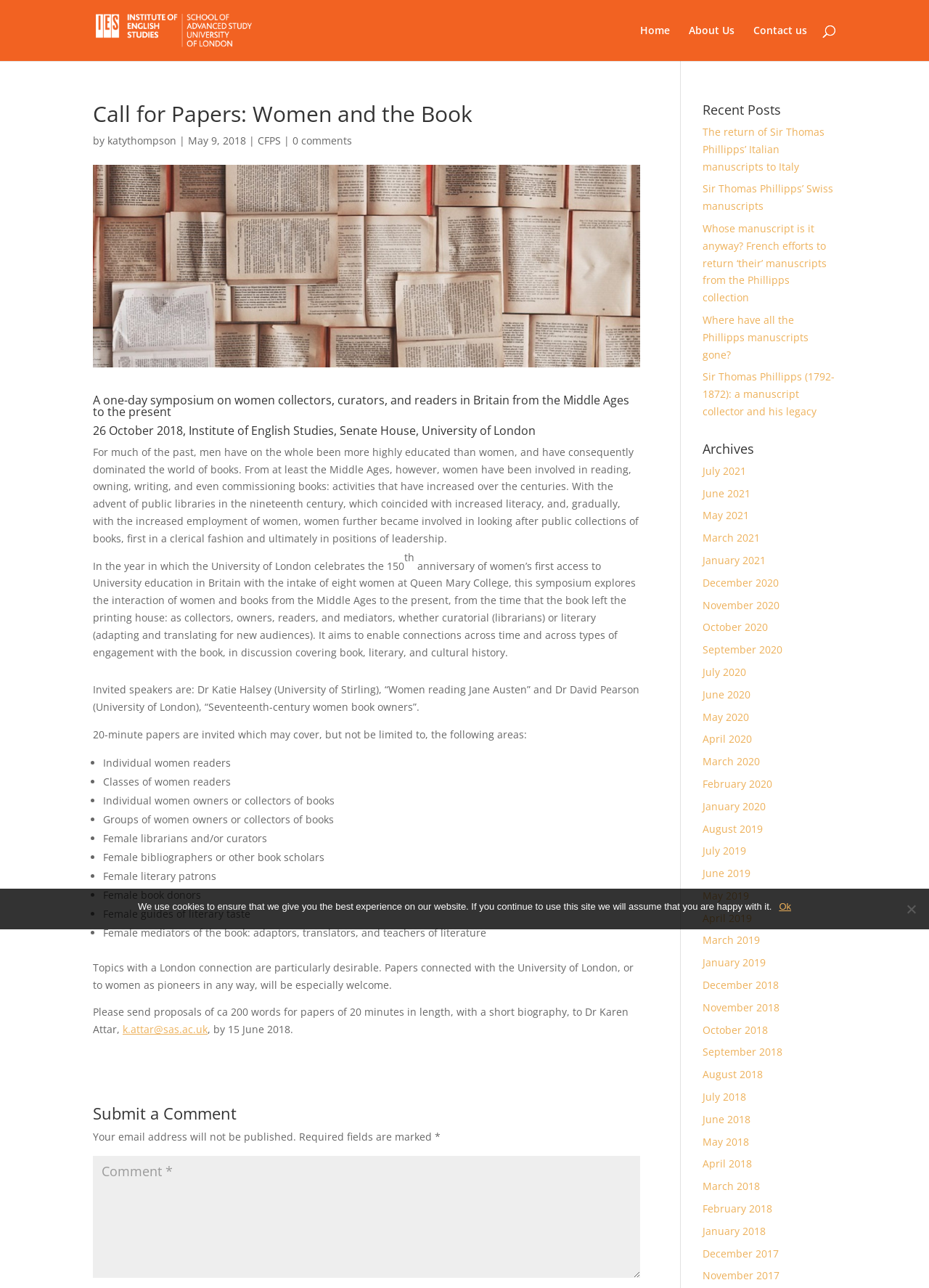What is the deadline for submitting proposals?
Provide a detailed answer to the question using information from the image.

The deadline for submitting proposals is mentioned in the section 'Please send proposals of ca 200 words for papers of 20 minutes in length, with a short biography, to Dr Karen Attar, by 15 June 2018.' which is located near the bottom of the webpage.